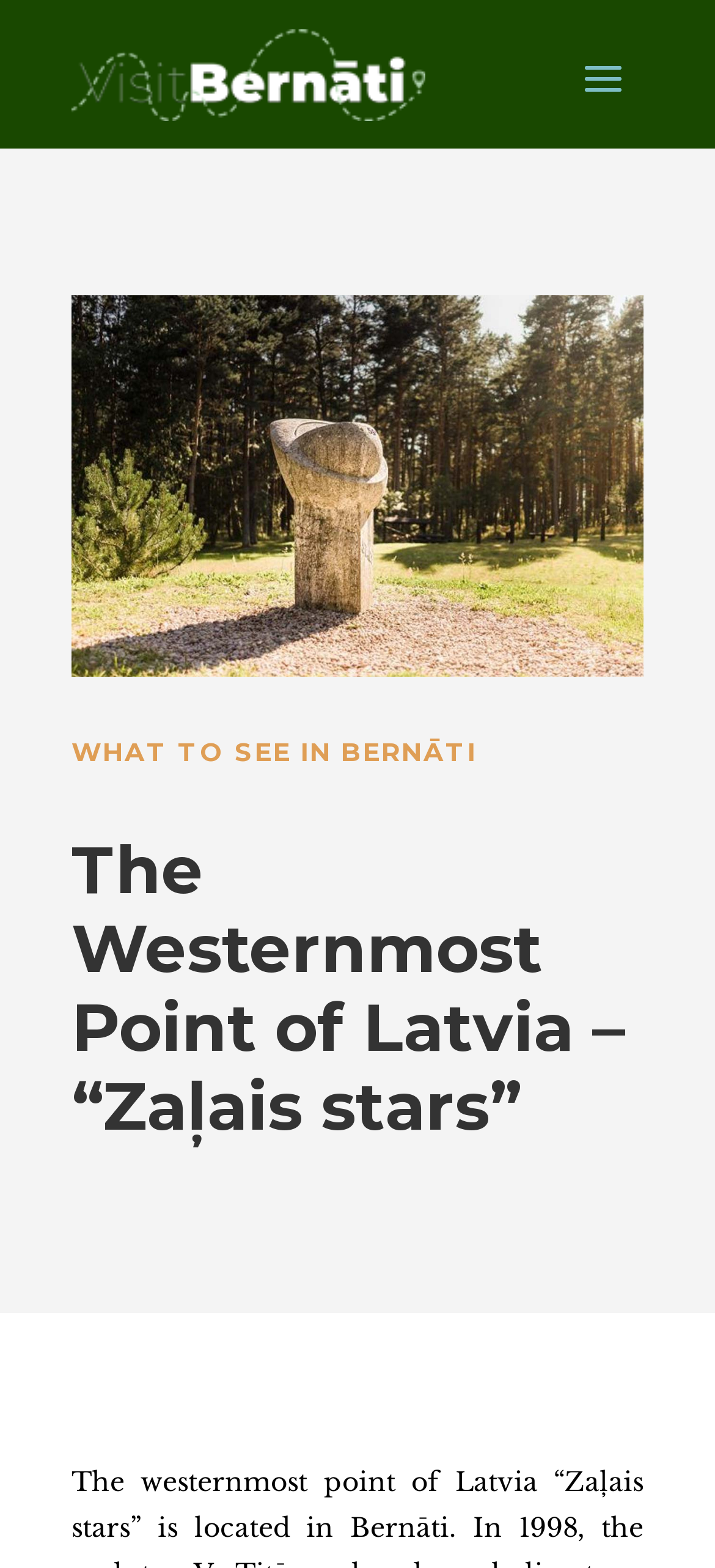Identify and provide the title of the webpage.

The Westernmost Point of Latvia – “Zaļais stars”